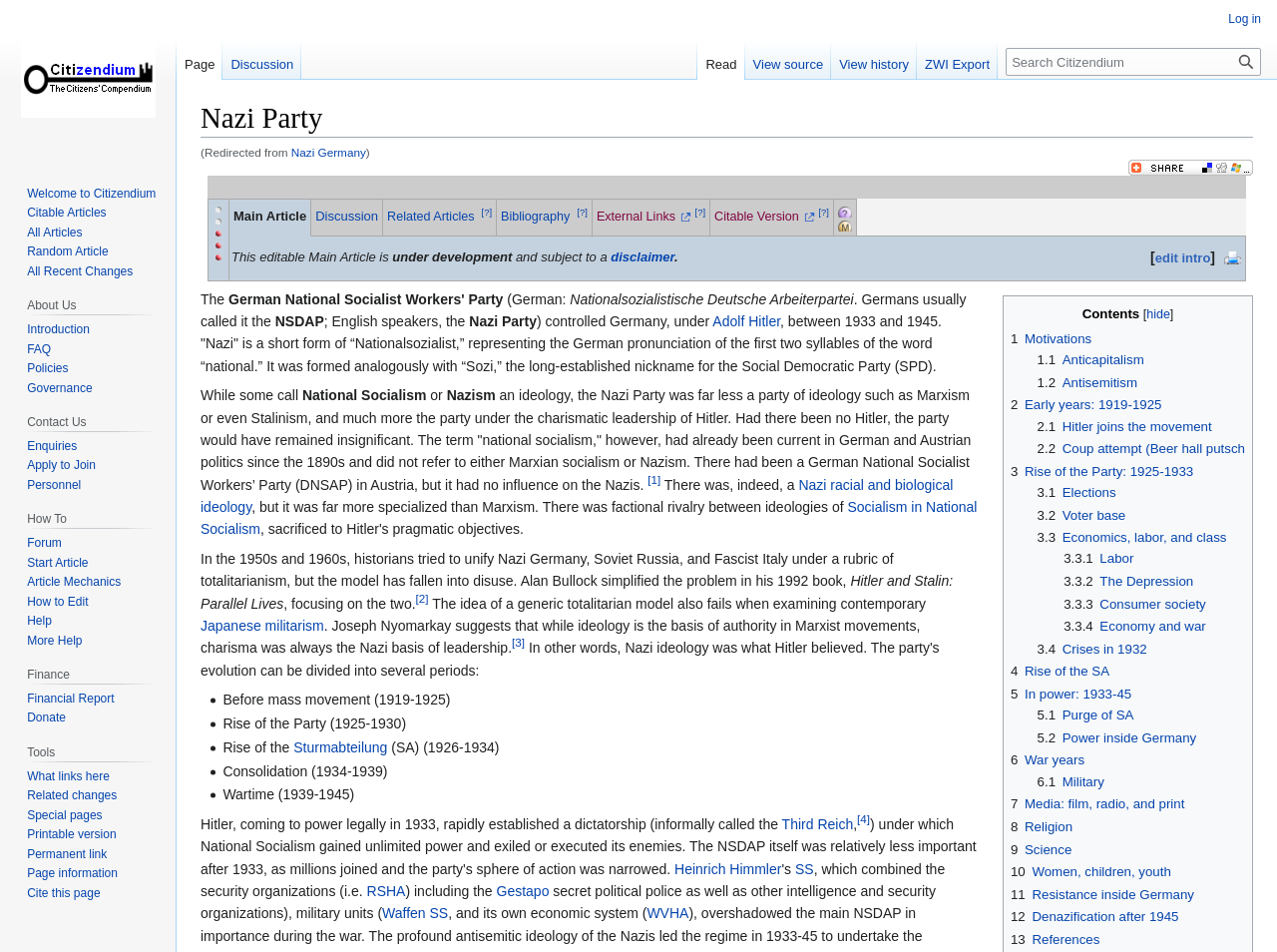Explain the webpage's design and content in an elaborate manner.

The webpage is about the Nazi Party, with a heading "Nazi Party" at the top. Below the heading, there is a brief description "(Redirected from Nazi Germany)" with a link to "Nazi Germany". 

On the top-right corner, there are two links: "Jump to navigation" and "Jump to search". 

Below the heading, there is a table with several rows and columns. The first row has five grid cells, each containing a link: "This article is developing and not approved.", "Main Article", "Discussion", "Related Articles", and "Bibliography". The second row has six grid cells, each containing a link: "External Links", "Citable Version", "CZ:Subpages", "Template:Nazi Party/Metadata", and two empty cells.

Below the table, there is a section with a heading "Contents". This section has a list of links, each representing a subtopic related to the Nazi Party, such as "Motivations", "Early years: 1919-1925", "Rise of the Party: 1925-1933", and so on. Each subtopic has further sub-links, providing more detailed information.

On the right side of the webpage, there is a button "hide".